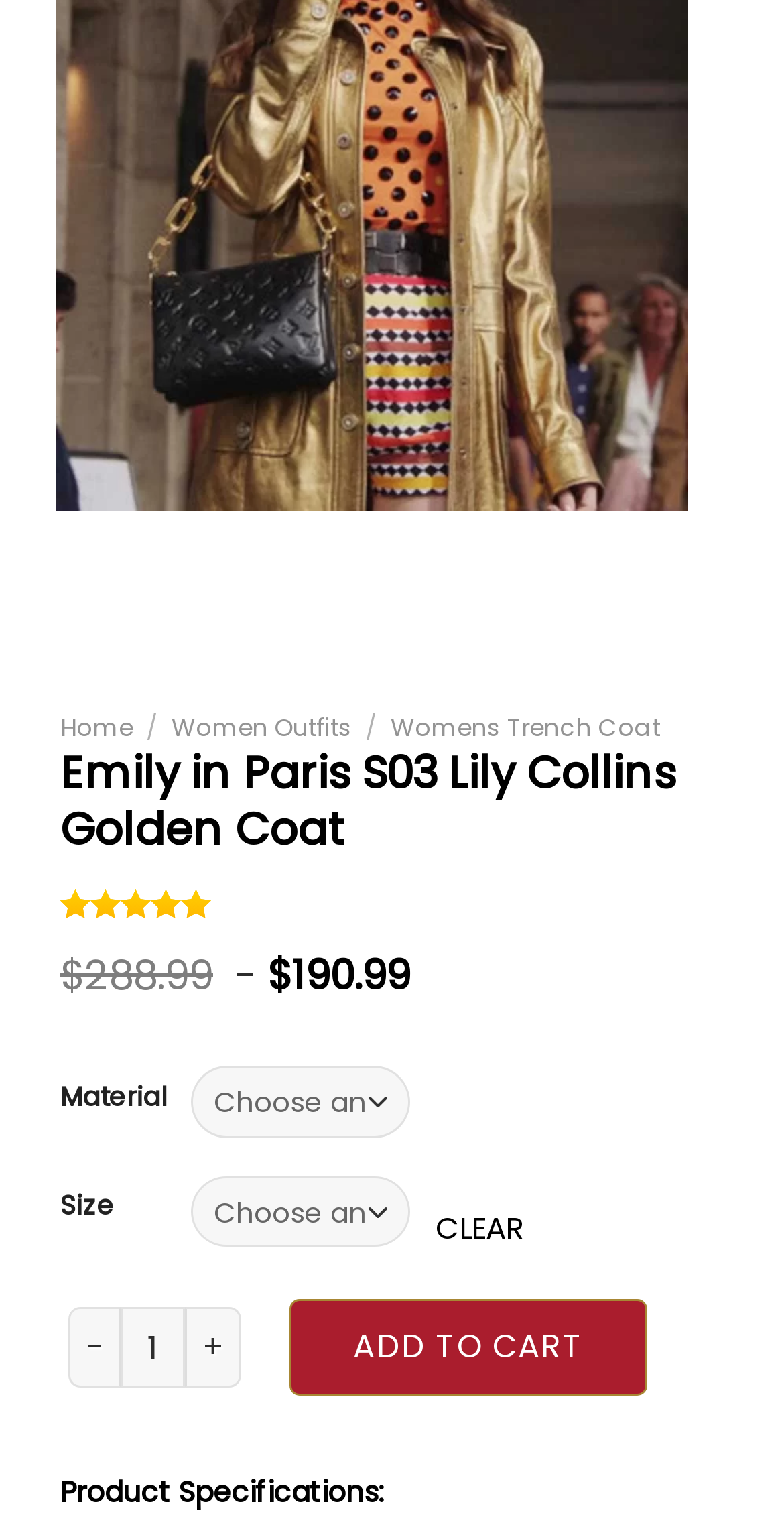Identify the bounding box for the UI element described as: "Clear". The coordinates should be four float numbers between 0 and 1, i.e., [left, top, right, bottom].

[0.547, 0.781, 0.676, 0.816]